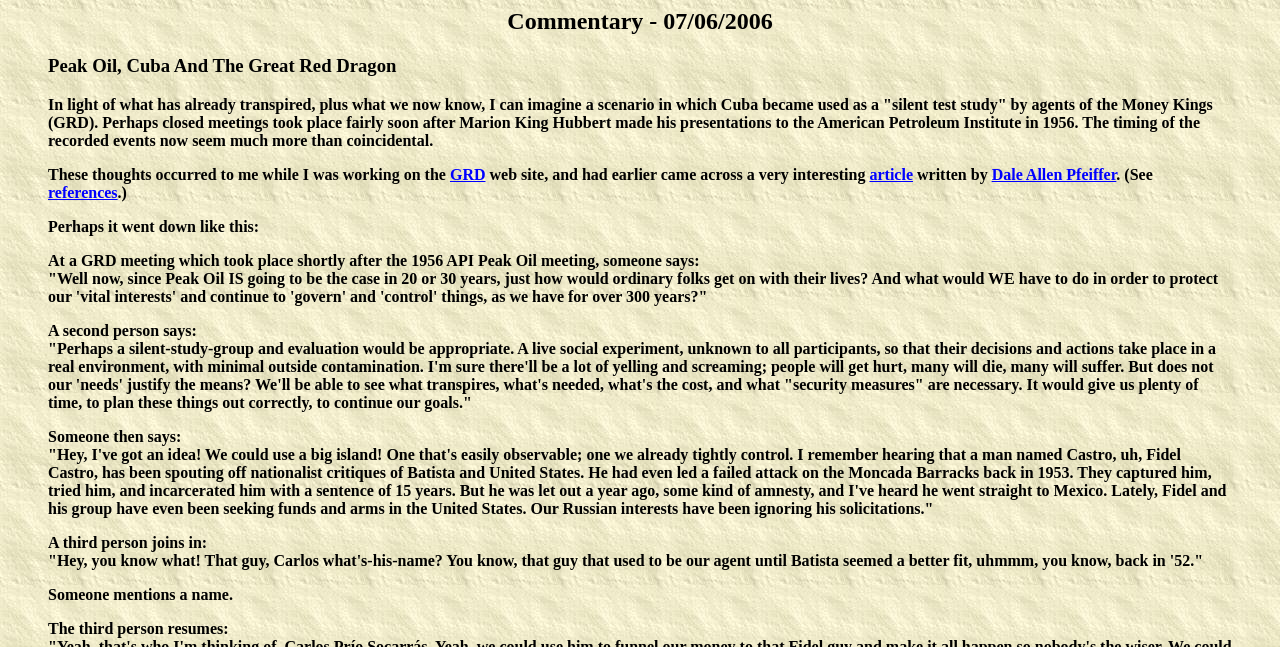What is the name of the person mentioned as having led a failed attack on the Moncada Barracks?
Analyze the image and provide a thorough answer to the question.

The text mentions 'a man named Castro, uh, Fidel Castro, has been spouting off nationalist critiques of Batista and United States', indicating that Fidel Castro is the person who led the failed attack on the Moncada Barracks.